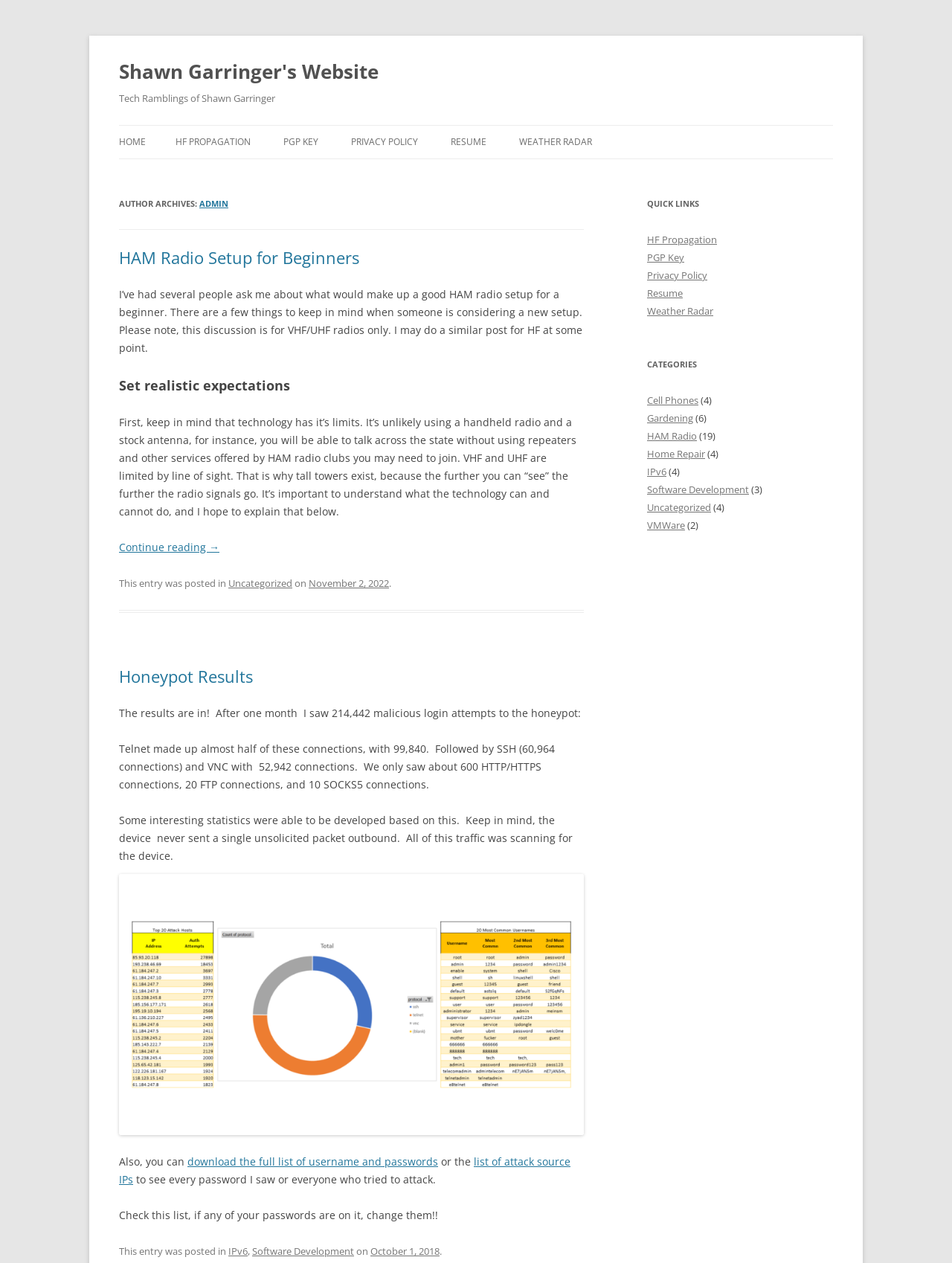Locate the bounding box coordinates of the area you need to click to fulfill this instruction: 'Click on the 'HOME' link'. The coordinates must be in the form of four float numbers ranging from 0 to 1: [left, top, right, bottom].

[0.125, 0.1, 0.153, 0.126]